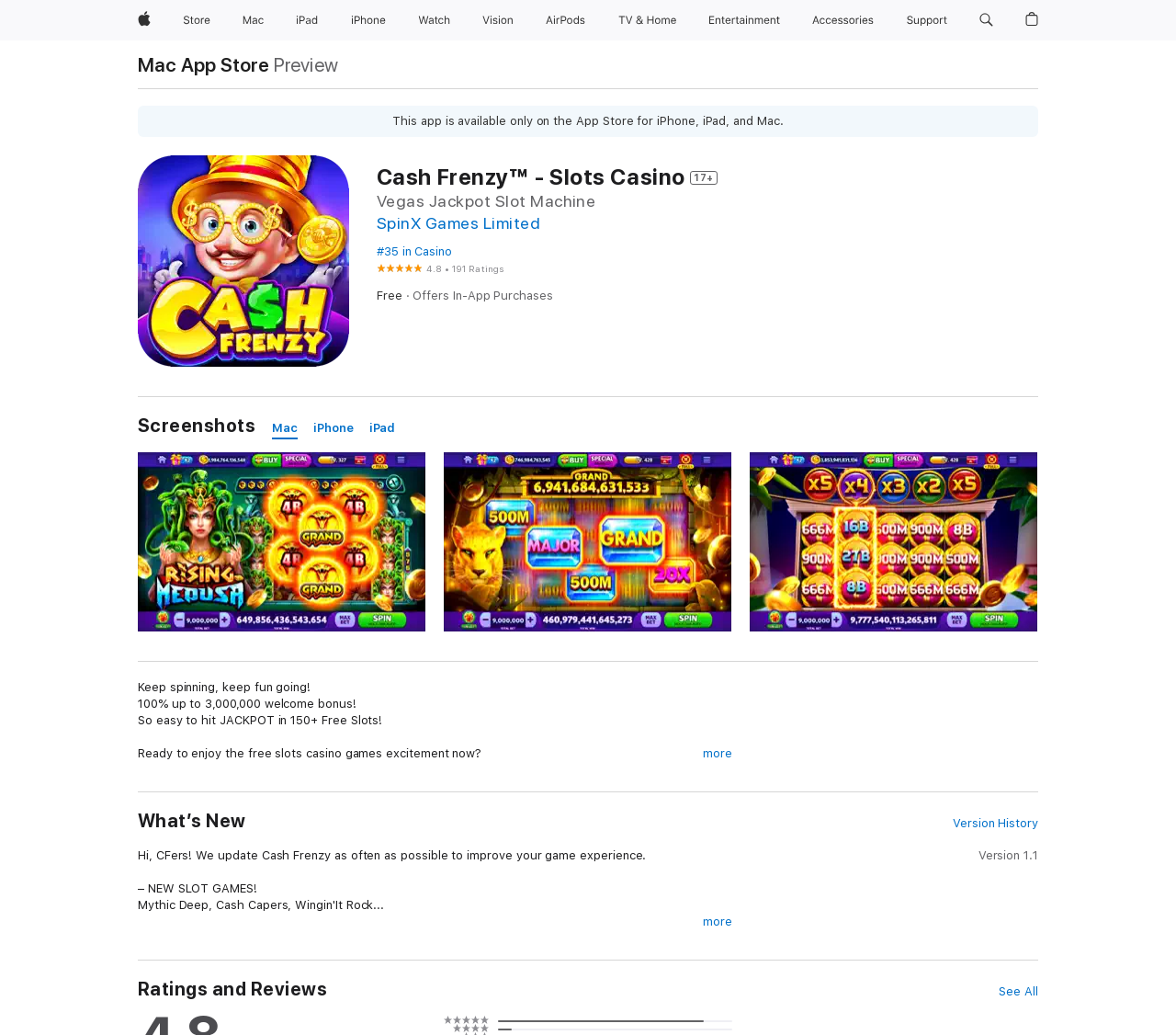Please identify the bounding box coordinates of the element I need to click to follow this instruction: "View Mac App Store".

[0.117, 0.053, 0.229, 0.072]